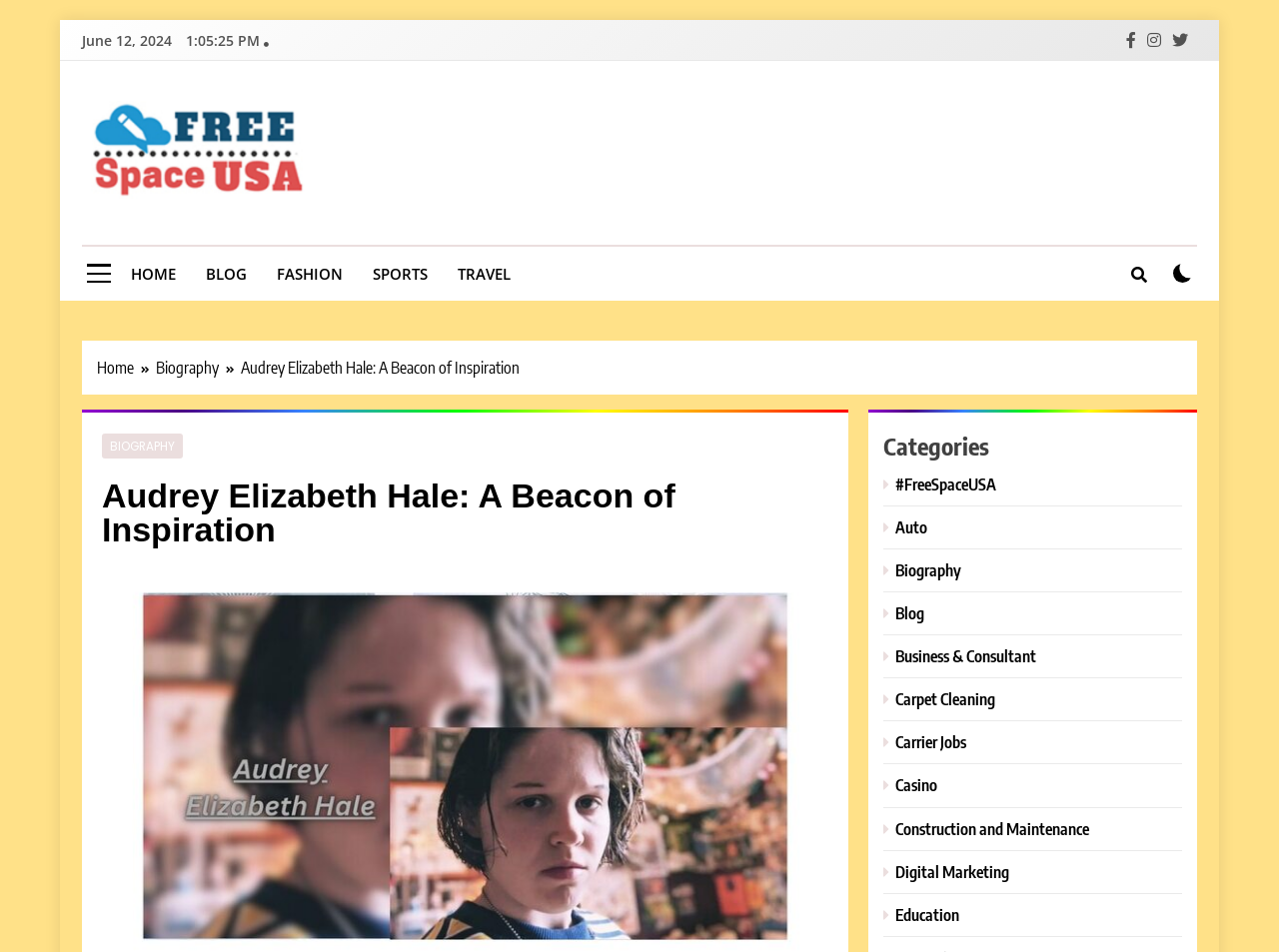Locate the bounding box coordinates of the item that should be clicked to fulfill the instruction: "Click on the 'Free Space USA' logo".

[0.064, 0.106, 0.244, 0.209]